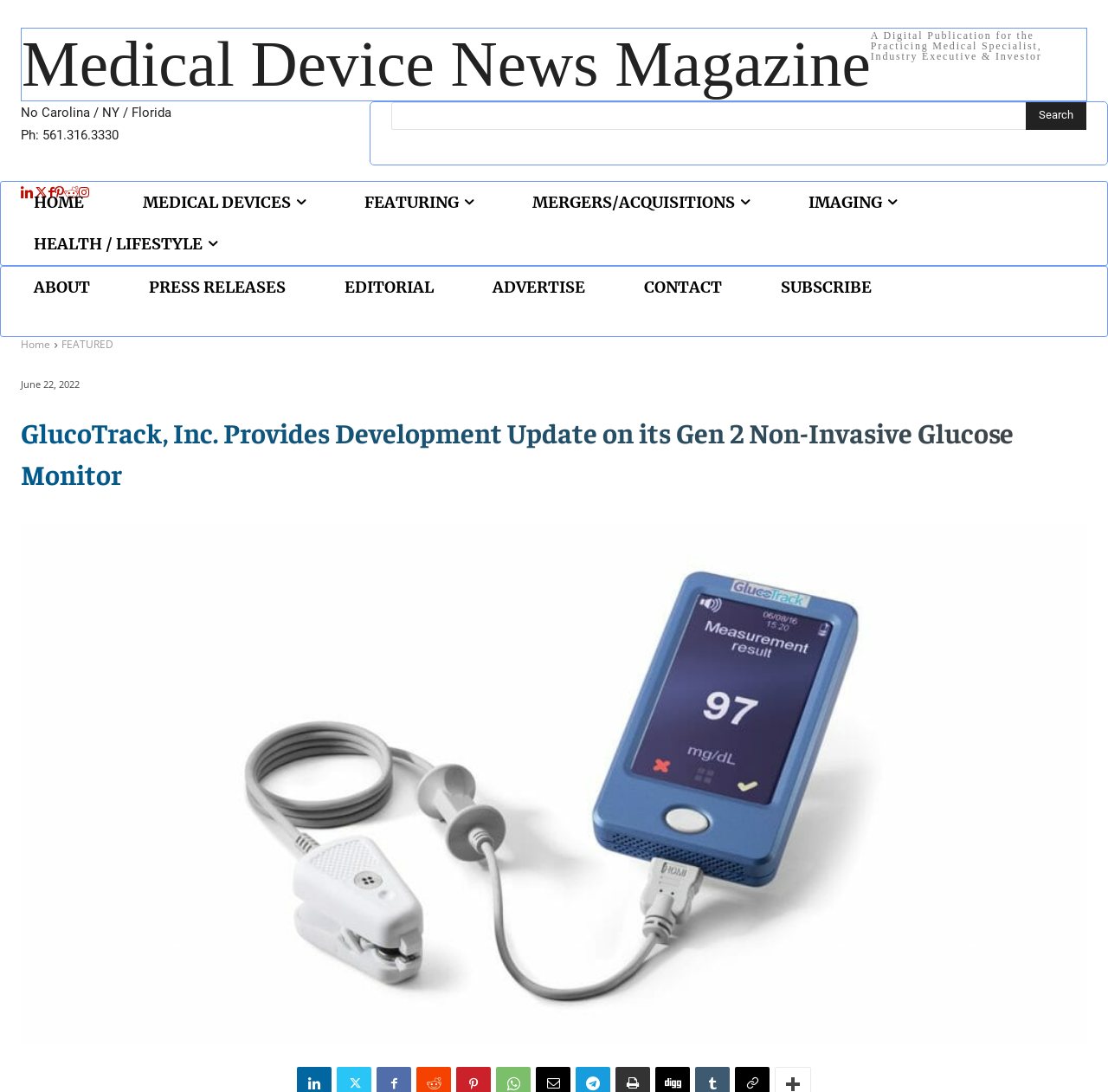Please answer the following question using a single word or phrase: How many social media links are there?

6